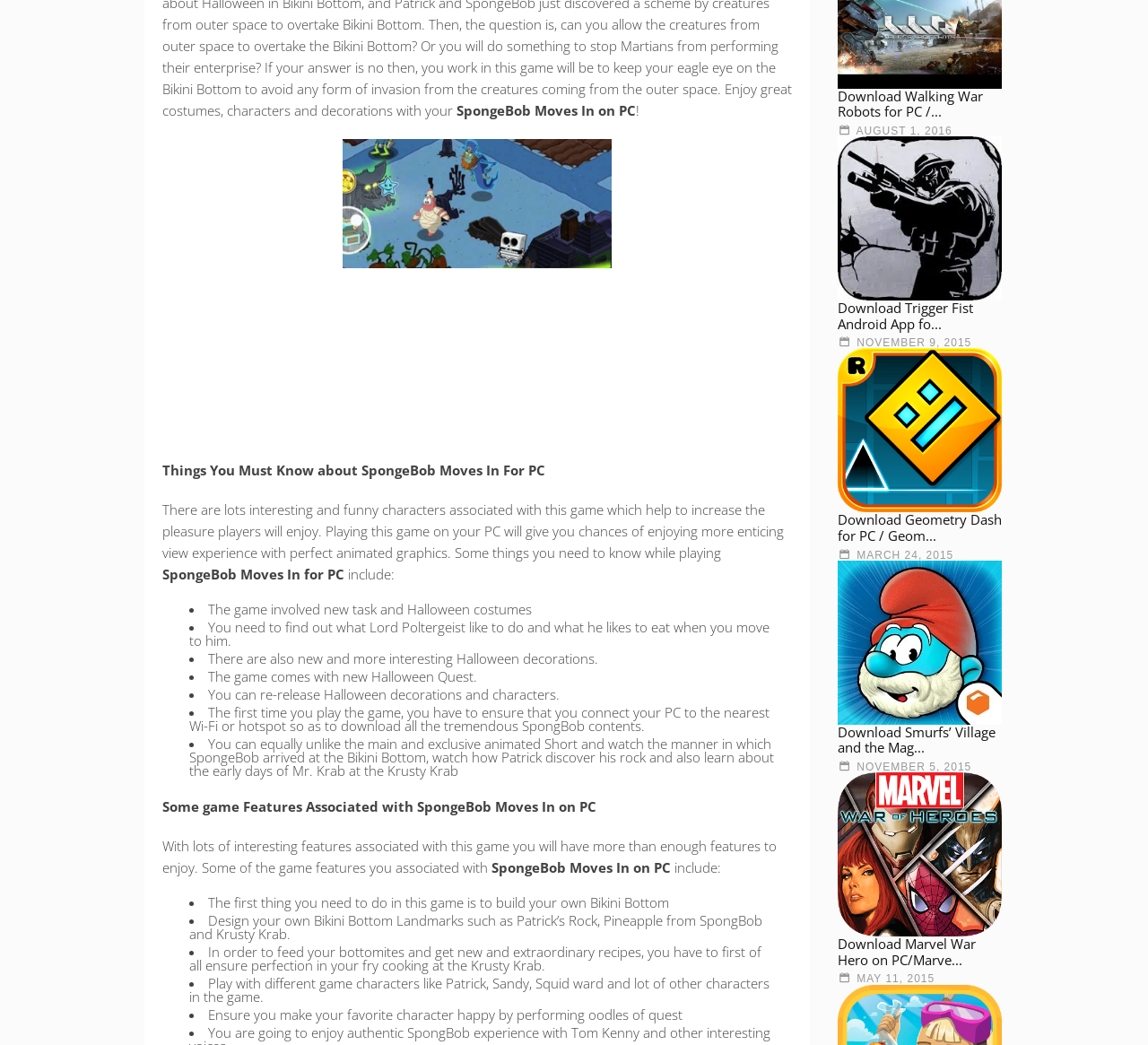What is required to feed bottomites?
Give a detailed response to the question by analyzing the screenshot.

The webpage mentions that in order to feed bottomites and get new recipes, you need to ensure perfection in your fry cooking at the Krusty Krab. This is mentioned in the list of game features, indicating that it is one of the tasks or goals of the game.